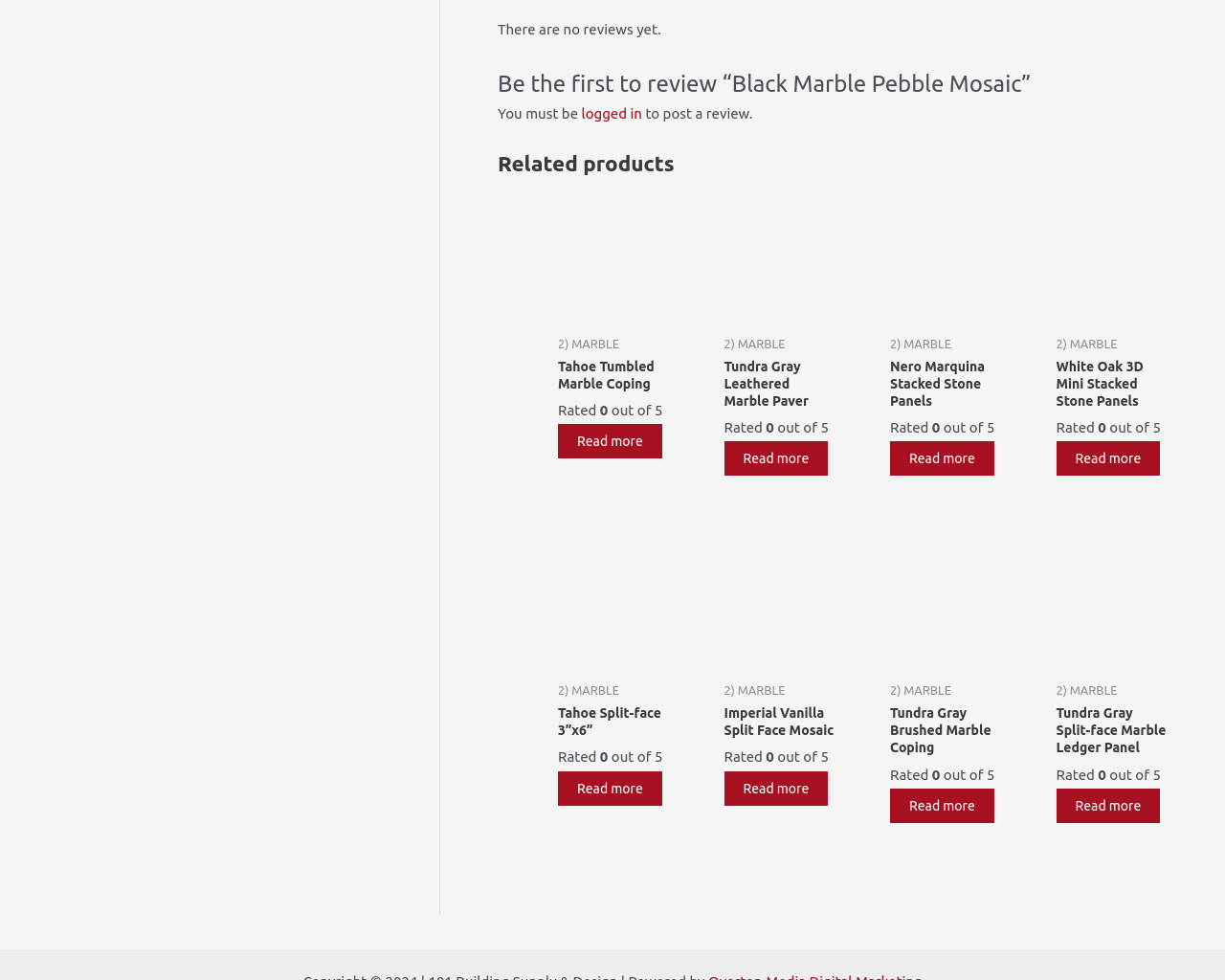Locate the coordinates of the bounding box for the clickable region that fulfills this instruction: "Read more about 'Tahoe Tumbled Marble Coping'".

[0.455, 0.435, 0.544, 0.471]